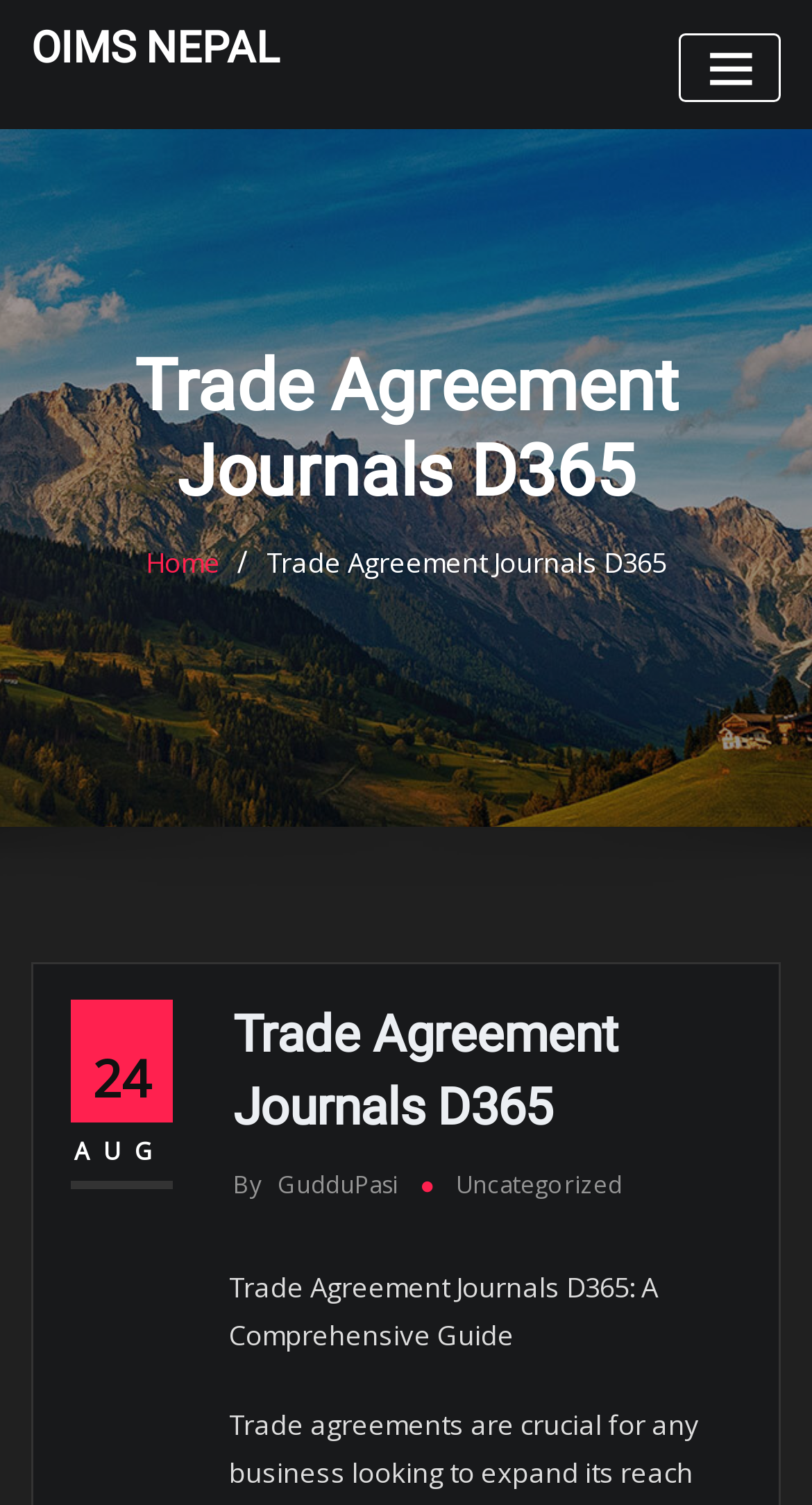What is the title of the journal?
Refer to the image and provide a one-word or short phrase answer.

Trade Agreement Journals D365